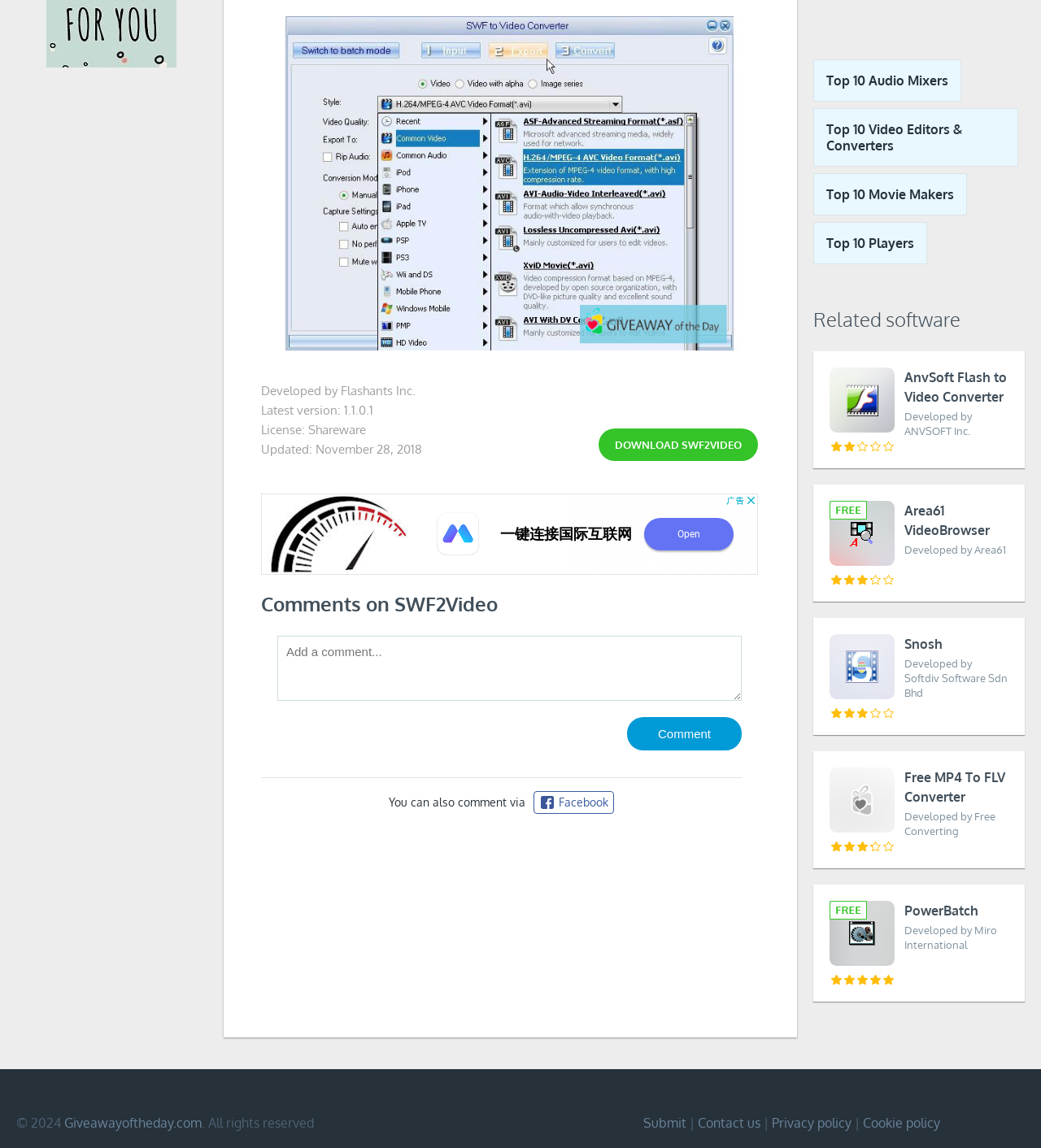Given the element description "Cookie policy" in the screenshot, predict the bounding box coordinates of that UI element.

[0.829, 0.971, 0.903, 0.985]